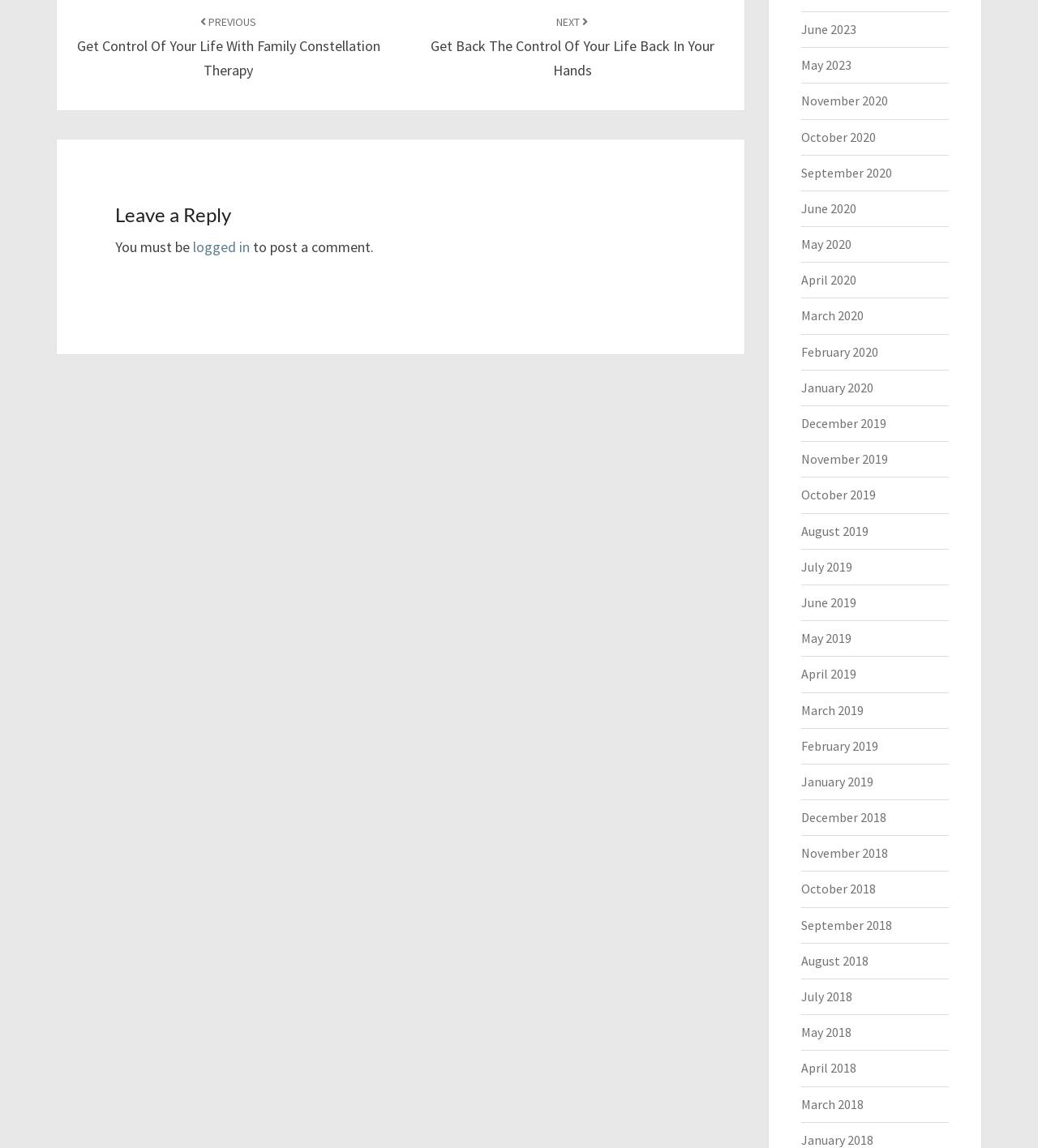Please identify the bounding box coordinates of the element's region that I should click in order to complete the following instruction: "Leave a reply". The bounding box coordinates consist of four float numbers between 0 and 1, i.e., [left, top, right, bottom].

[0.111, 0.177, 0.661, 0.198]